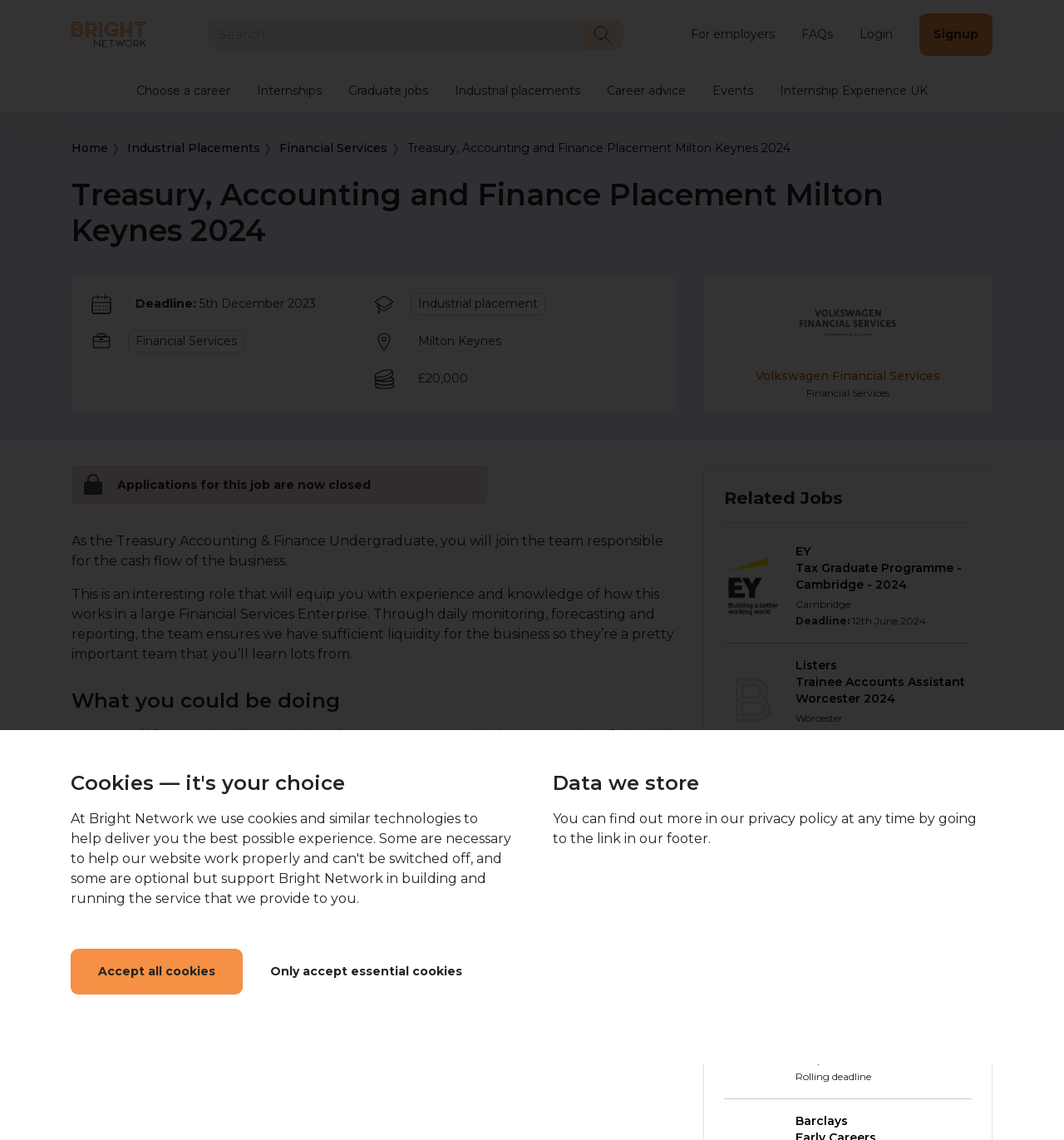Extract the primary headline from the webpage and present its text.

Treasury, Accounting and Finance Placement Milton Keynes 2024